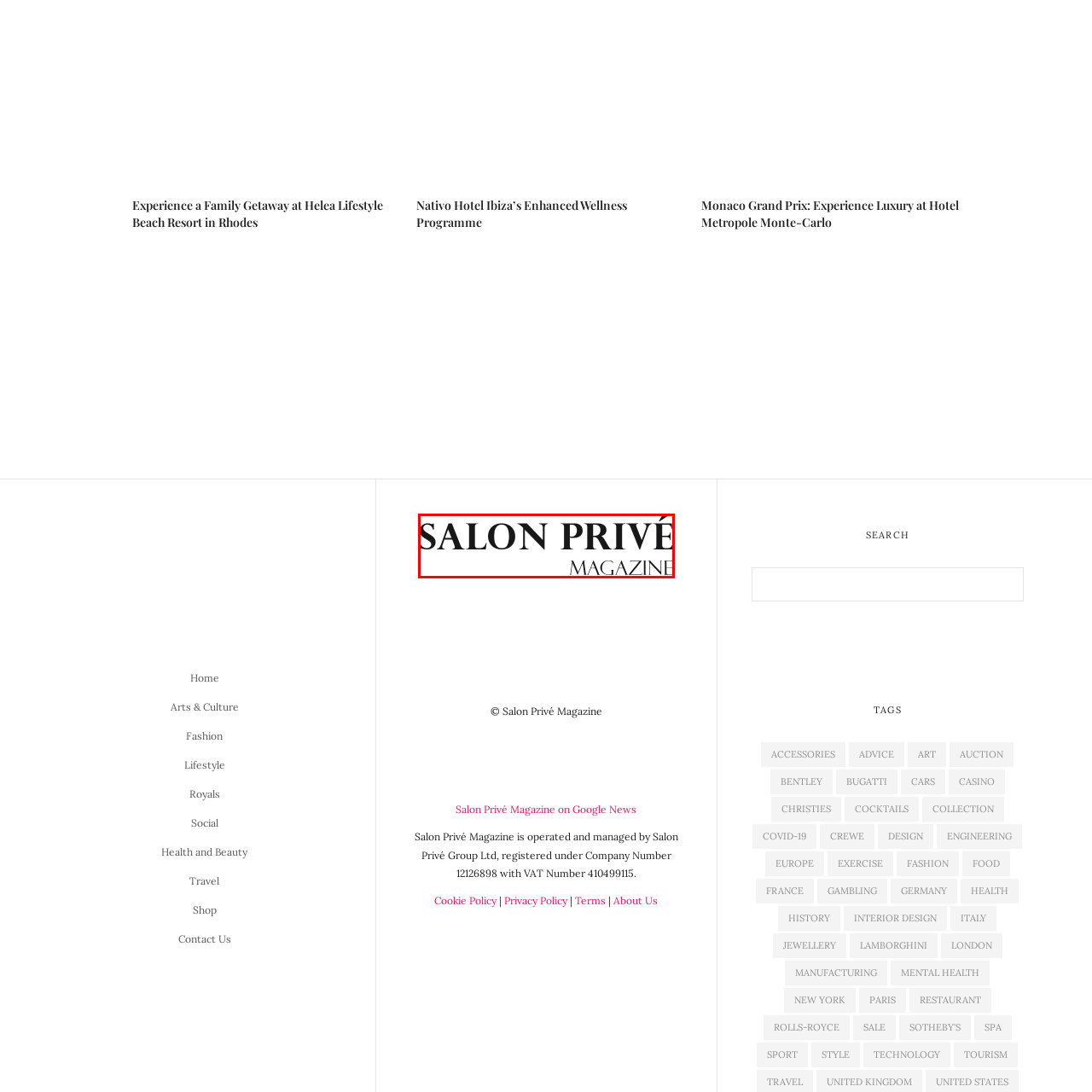Describe in detail the portion of the image that is enclosed within the red boundary.

The image features the elegant logo of "Salon Privé Magazine," a publication that embodies luxury, lifestyle, and exclusive events. The design combines sophisticated typography, highlighting the name "Salon Privé" in a refined font, complemented by the word "MAGAZINE" in a smaller size beneath. This logo reflects the magazine's focus on high-end topics, including fashion, events, and luxury experiences, appealing to an audience that appreciates the finer things in life. The overall aesthetic exudes a sense of class and exclusivity, aligning with the magazine's mission to inform and inspire its readers.